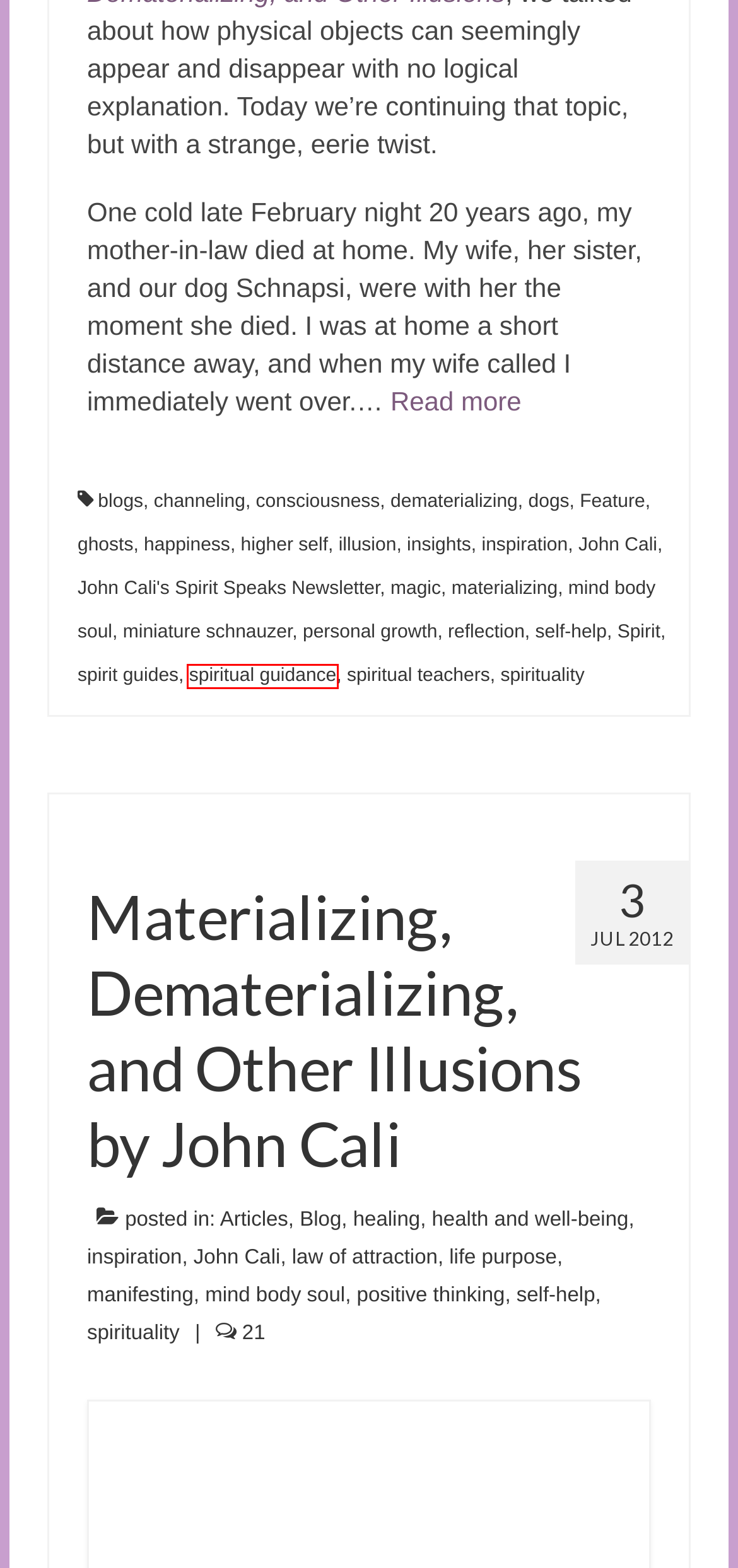Take a look at the provided webpage screenshot featuring a red bounding box around an element. Select the most appropriate webpage description for the page that loads after clicking on the element inside the red bounding box. Here are the candidates:
A. spiritual guidance Archives - John Cali and Spirit
B. personal growth Archives - John Cali and Spirit
C. happiness Archives - John Cali and Spirit
D. reflection Archives - John Cali and Spirit
E. dogs Archives - John Cali and Spirit
F. Feature Archives - John Cali and Spirit
G. miniature schnauzer Archives - John Cali and Spirit
H. ghosts Archives - John Cali and Spirit

A